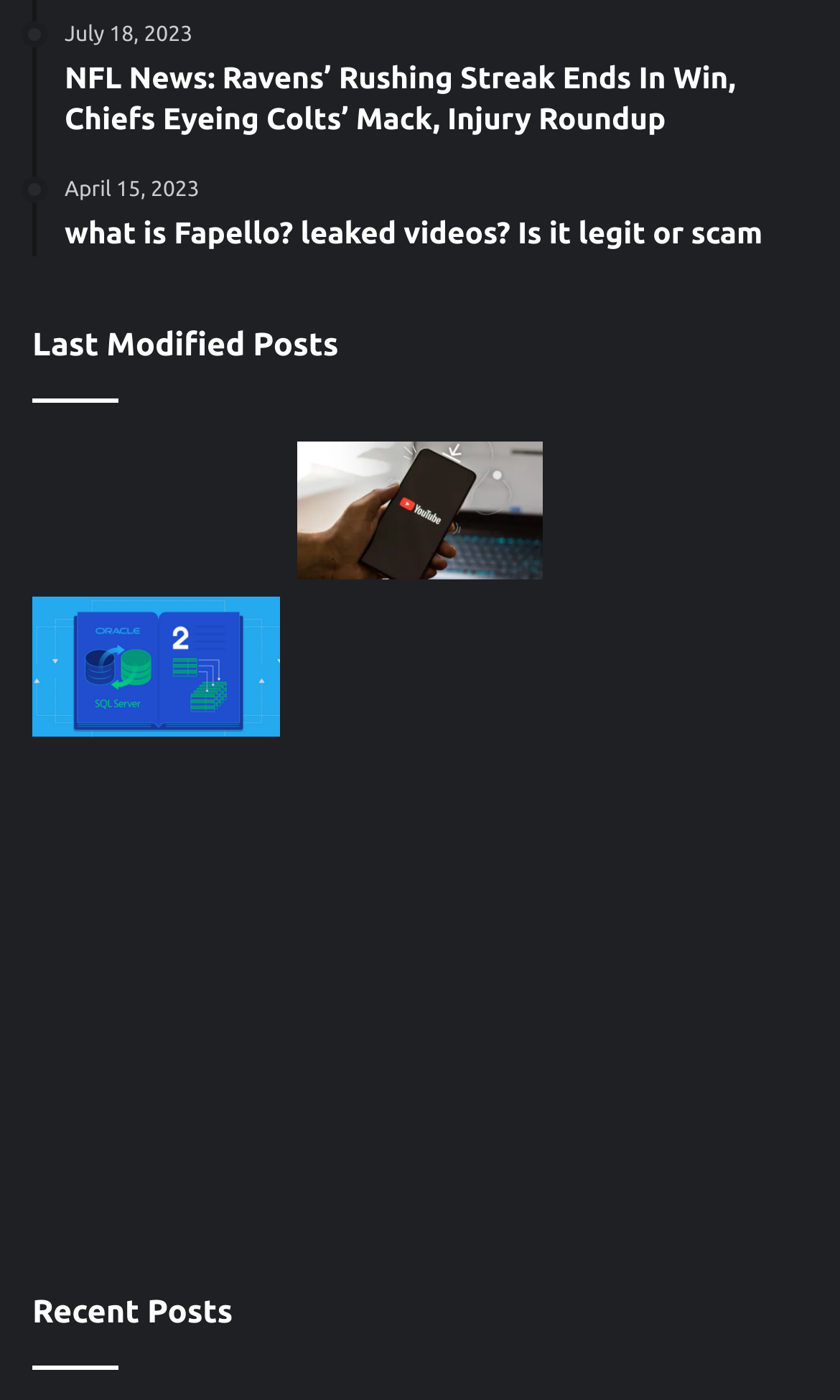How many links are present in the 'Recent Posts' section?
Answer with a single word or short phrase according to what you see in the image.

10